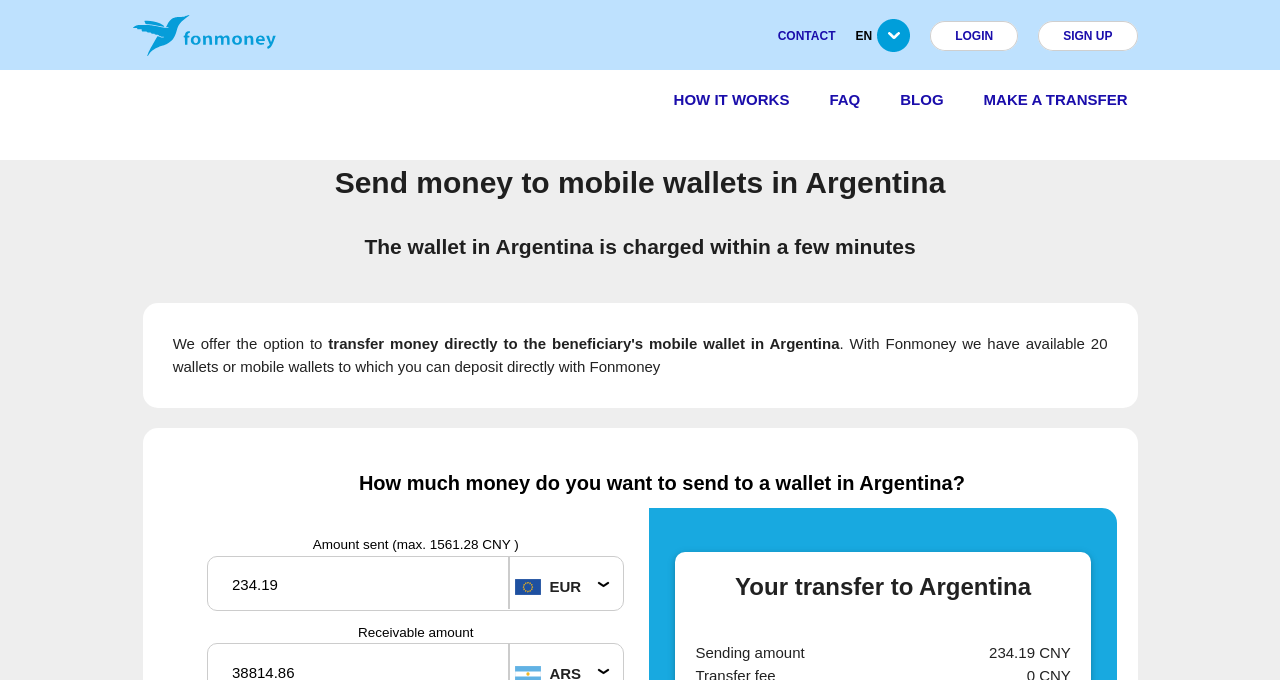Determine the bounding box coordinates for the area that should be clicked to carry out the following instruction: "Learn how it works".

[0.526, 0.133, 0.617, 0.158]